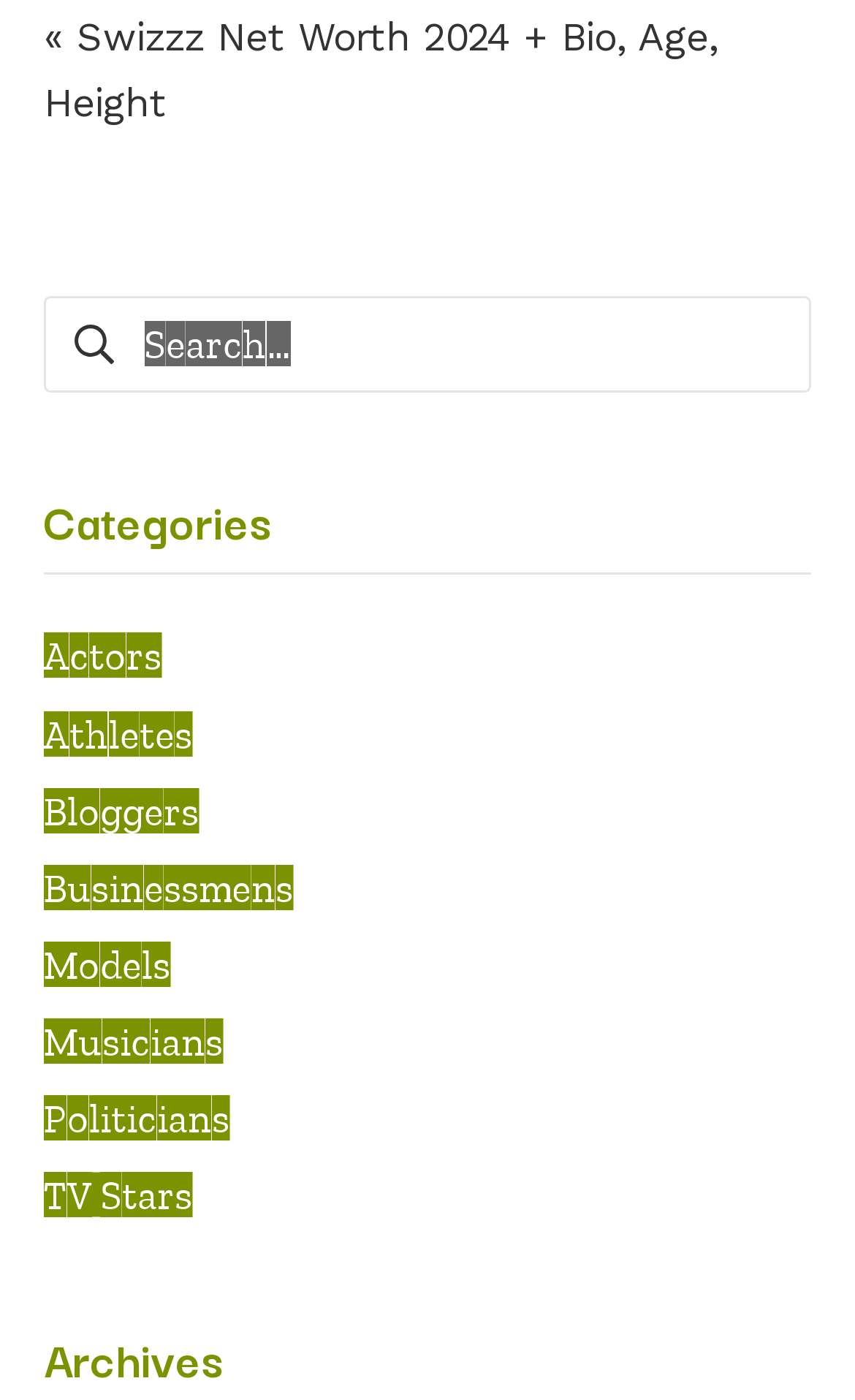Provide a short, one-word or phrase answer to the question below:
What is the first category listed?

Actors